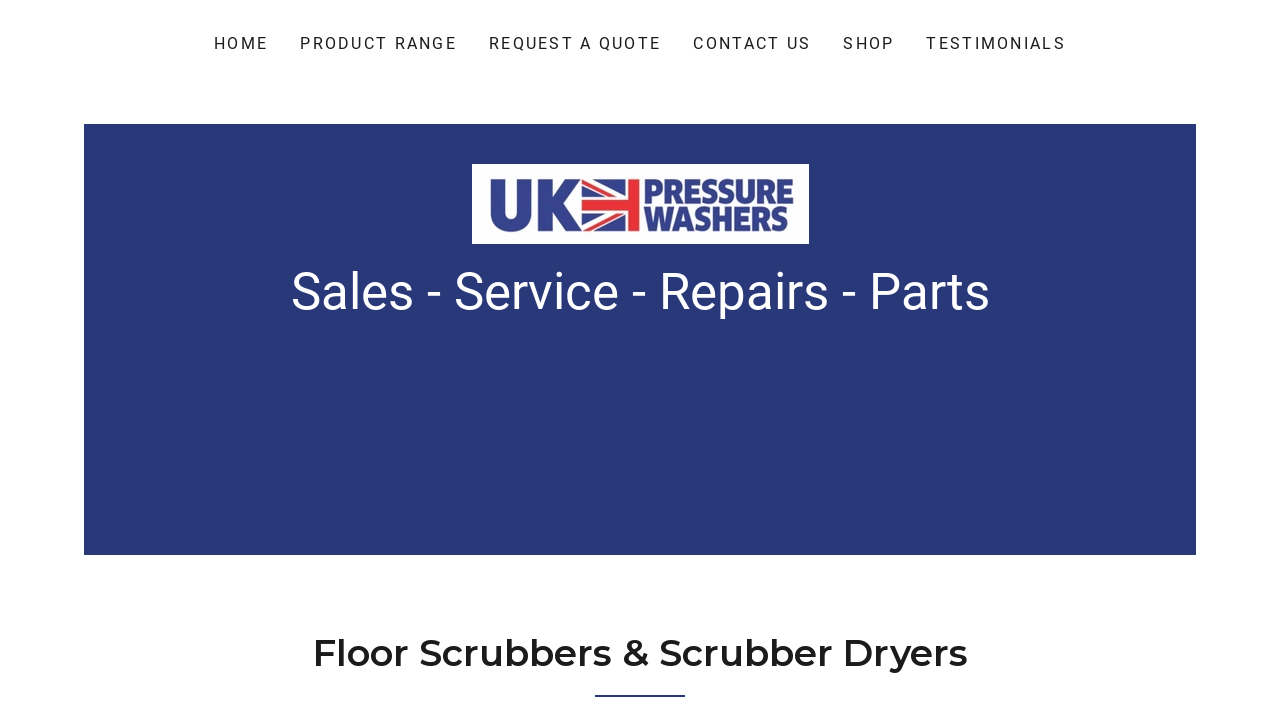Find the bounding box of the UI element described as follows: "Request a Quote".

[0.377, 0.037, 0.521, 0.087]